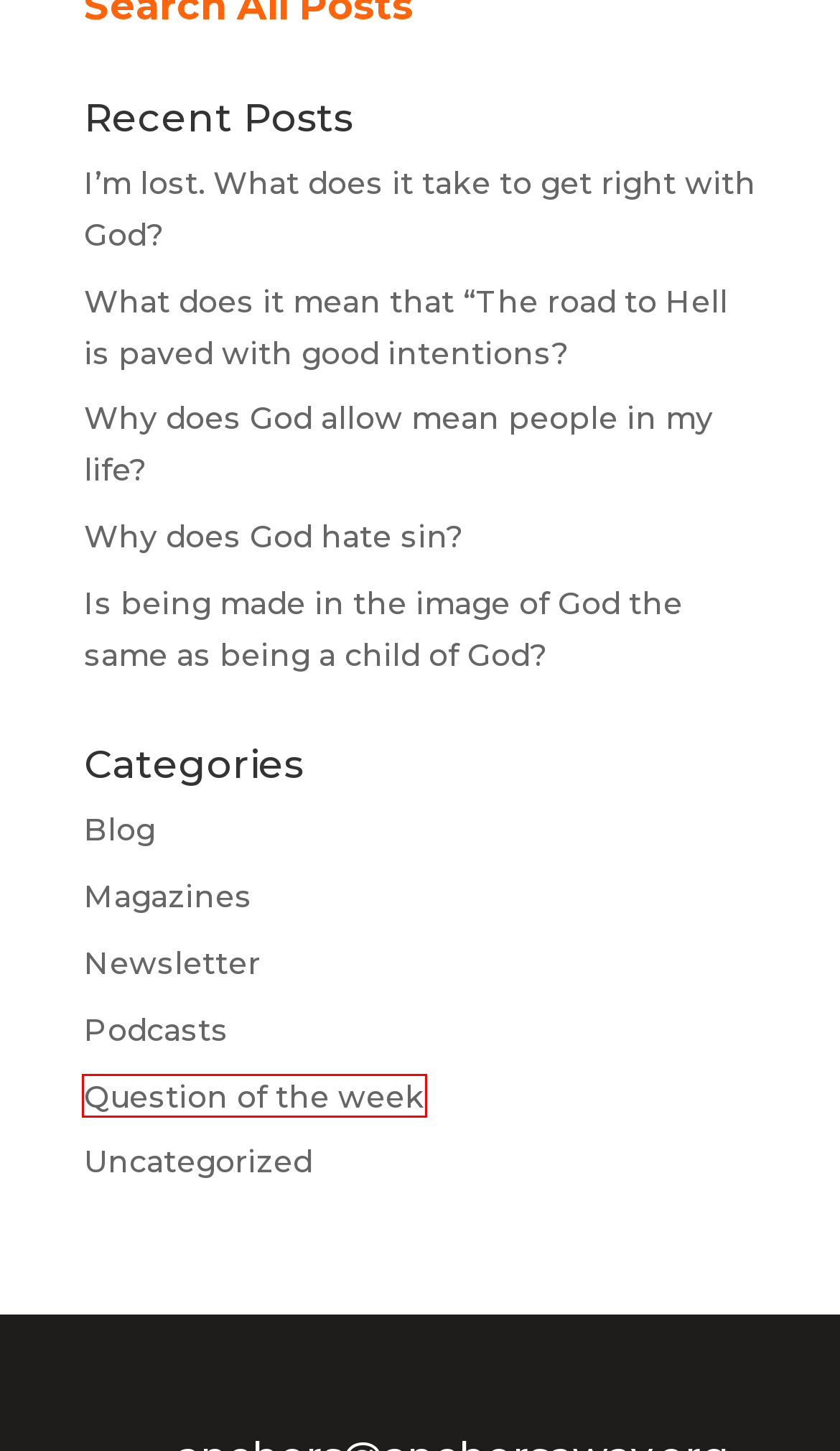Analyze the webpage screenshot with a red bounding box highlighting a UI element. Select the description that best matches the new webpage after clicking the highlighted element. Here are the options:
A. Magazines - Anchorsaway
B. Why does God allow mean people in my life? - Anchorsaway
C. Why does God hate sin? - Anchorsaway
D. I’m lost. What does it take to get right with God? - Anchorsaway
E. Is being made in the image of God the same as being a child of God? - Anchorsaway
F. Question of the week - Anchorsaway
G. Uncategorized - Anchorsaway
H. Newsletter - Anchorsaway

F